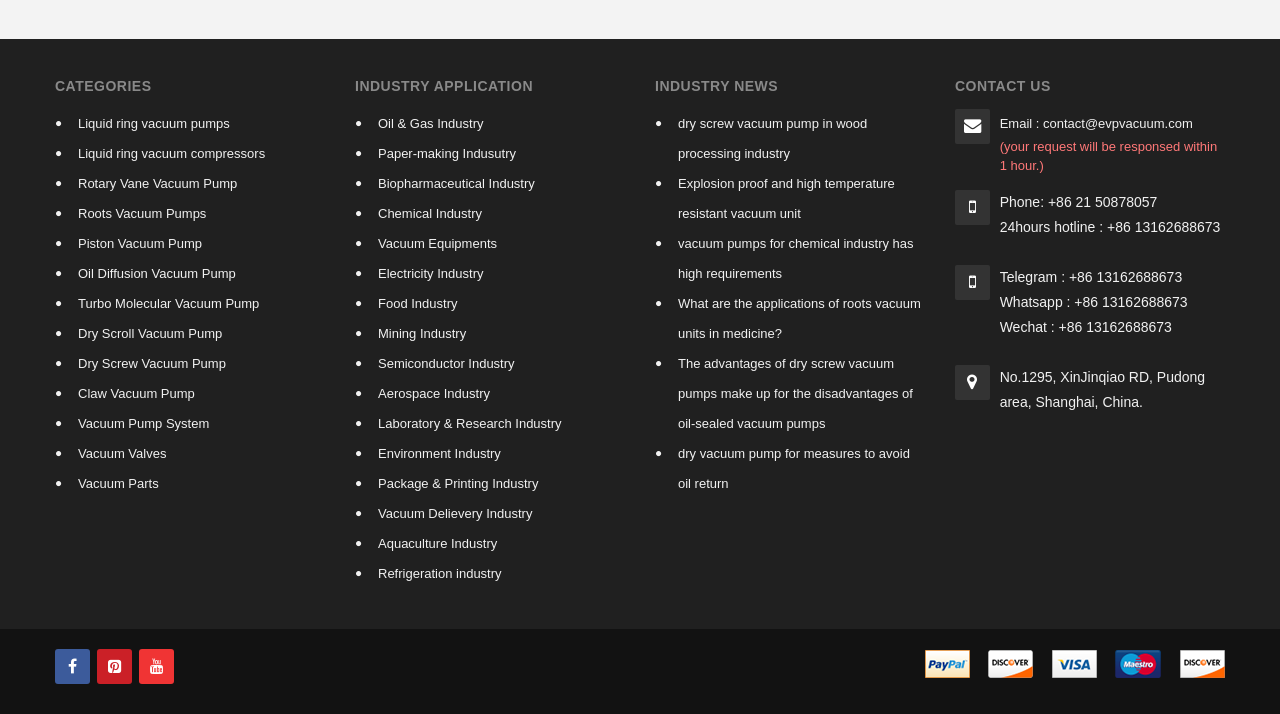Find the bounding box coordinates for the HTML element described as: "title="Youtube"". The coordinates should consist of four float values between 0 and 1, i.e., [left, top, right, bottom].

[0.109, 0.91, 0.136, 0.959]